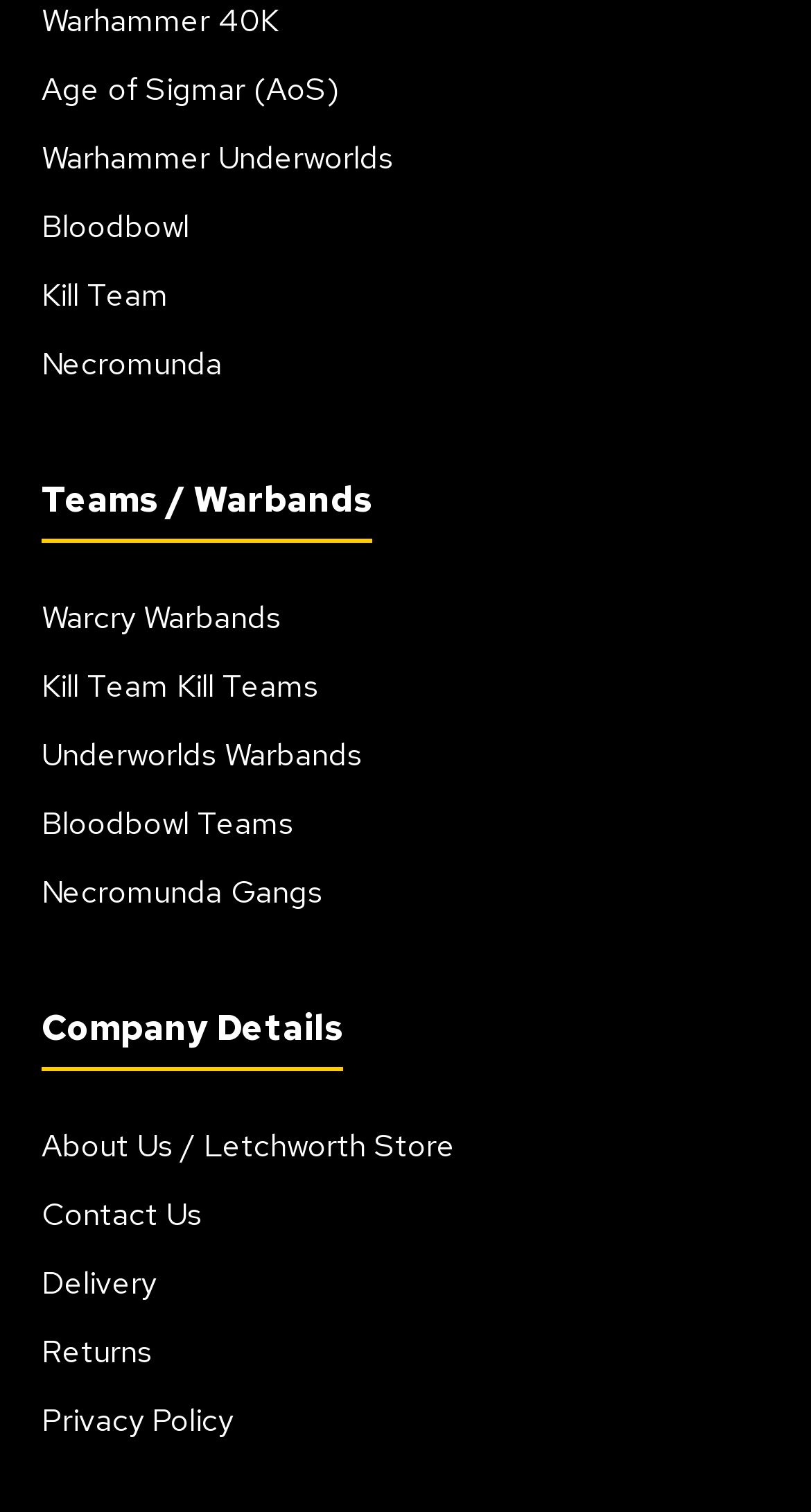What is the last company detail link?
Refer to the image and answer the question using a single word or phrase.

Privacy Policy